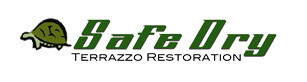Can you give a comprehensive explanation to the question given the content of the image?
What type of flooring does the company specialize in?

The phrase 'Terrazzo Restoration' is featured in a lighter font beneath the company name, indicating the company's focus on this specific flooring type.